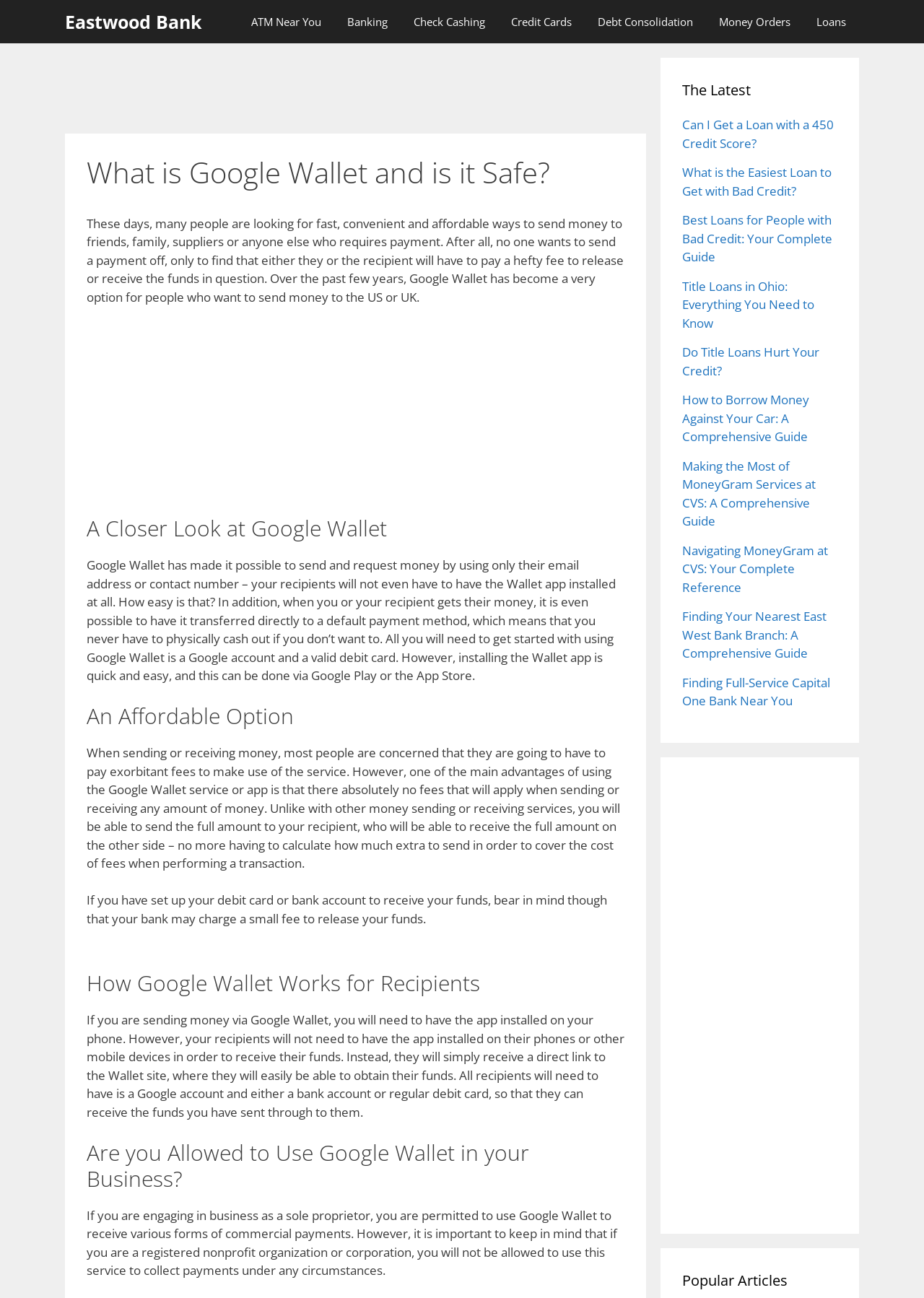Specify the bounding box coordinates for the region that must be clicked to perform the given instruction: "Read 'What is Google Wallet and is it Safe?' article".

[0.094, 0.119, 0.676, 0.146]